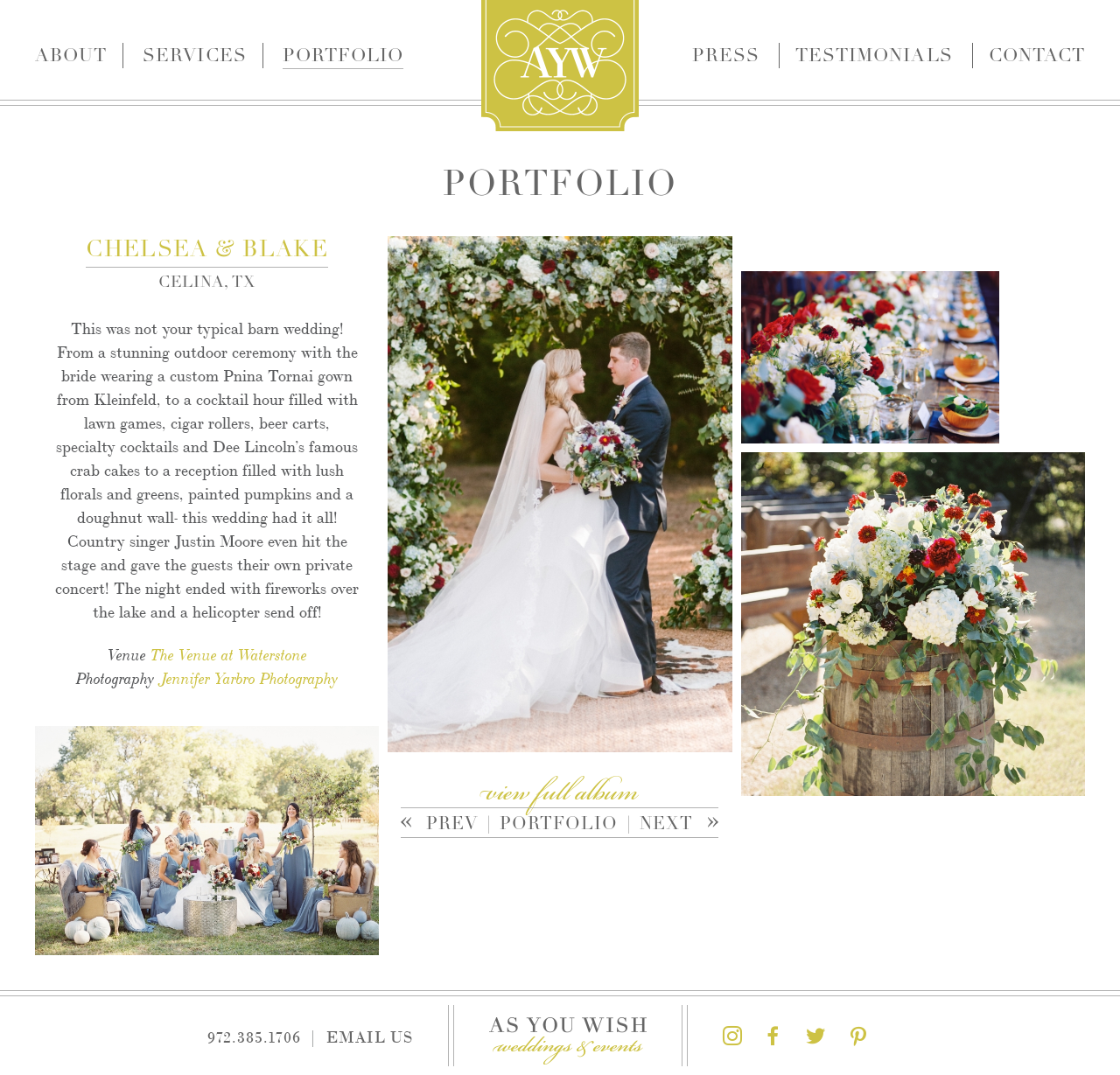Please identify the bounding box coordinates of the element's region that needs to be clicked to fulfill the following instruction: "visit The Venue at Waterstone". The bounding box coordinates should consist of four float numbers between 0 and 1, i.e., [left, top, right, bottom].

[0.134, 0.6, 0.274, 0.618]